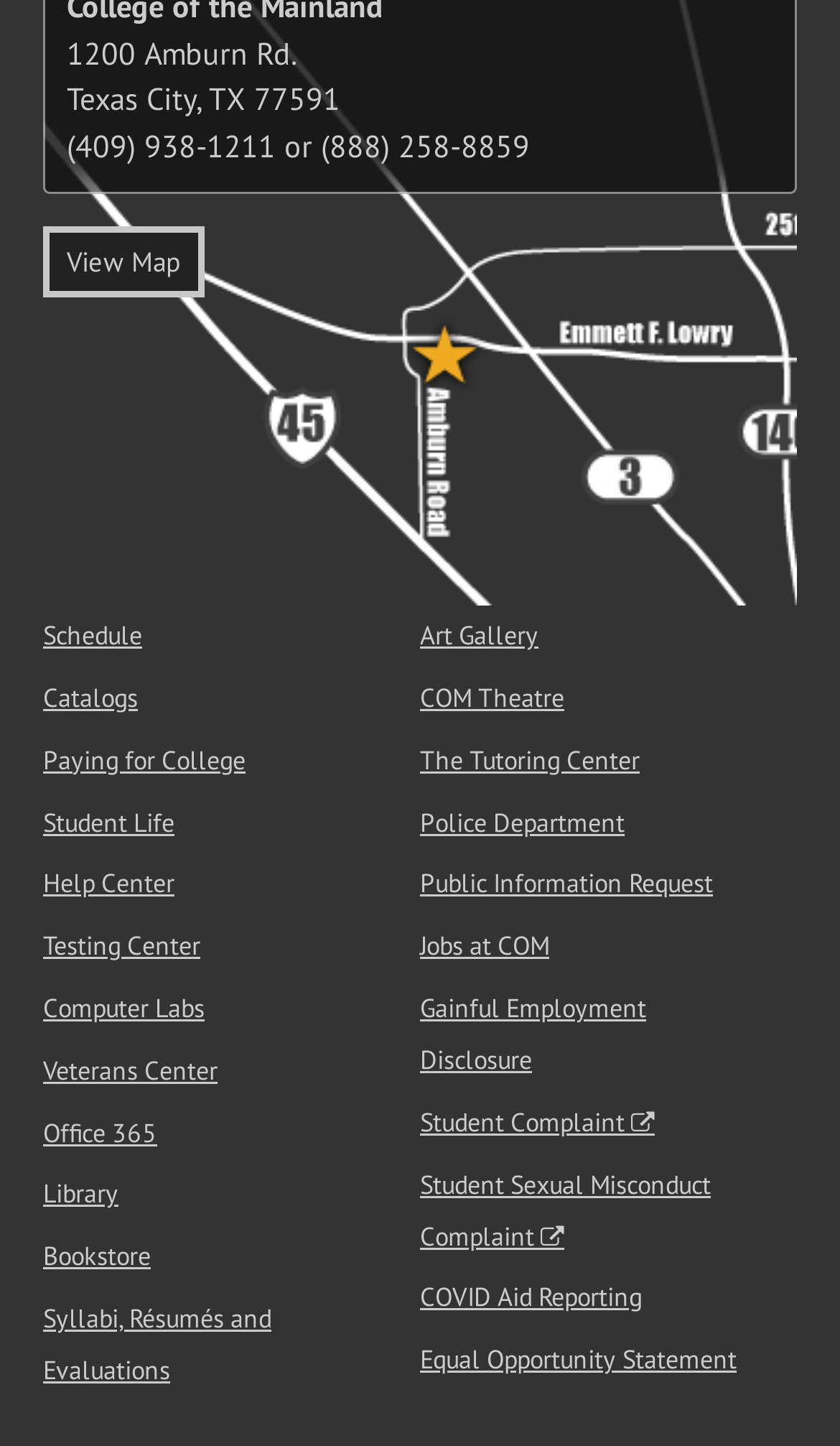Locate the bounding box coordinates of the area where you should click to accomplish the instruction: "Explore the library".

[0.051, 0.814, 0.141, 0.837]